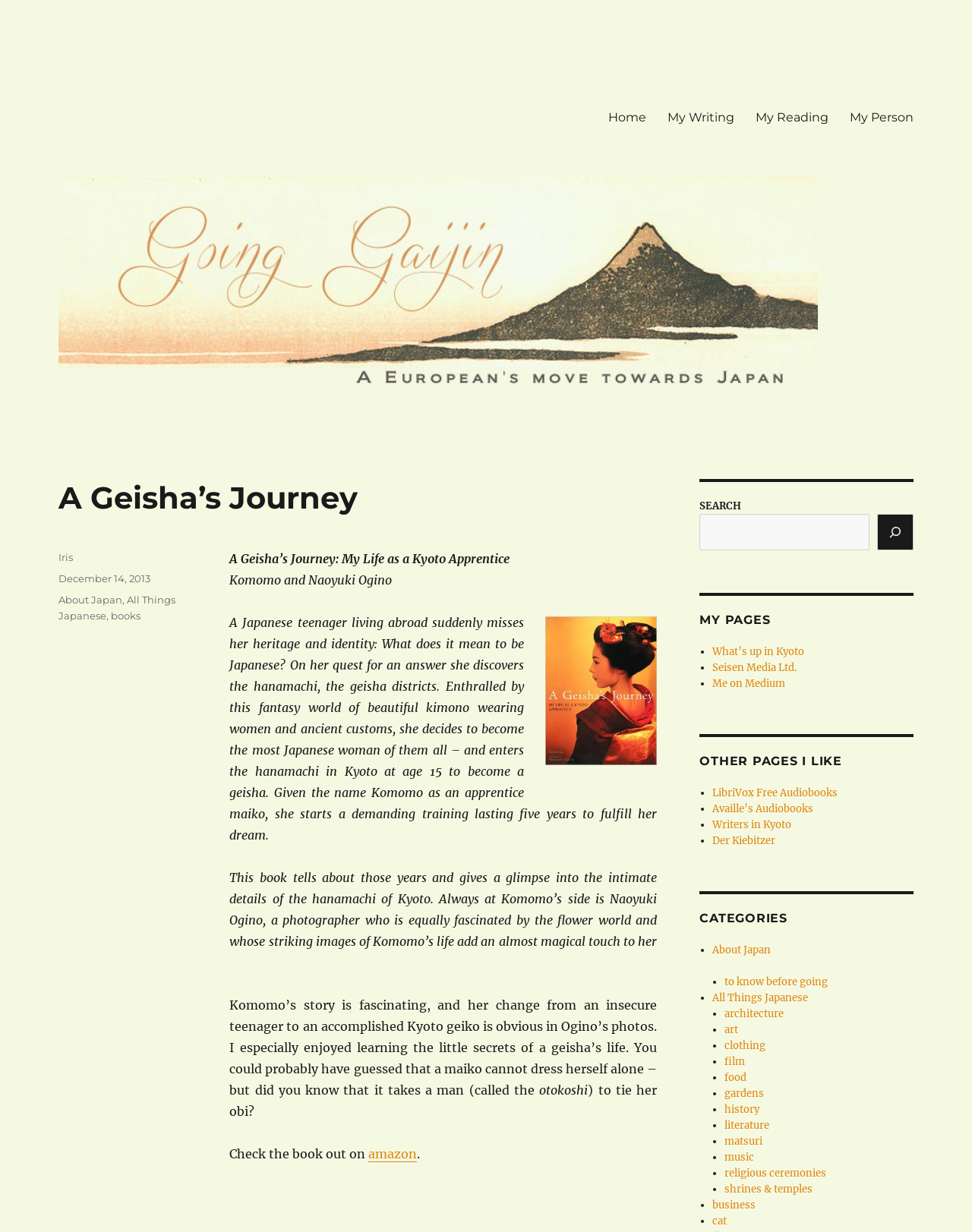Predict the bounding box of the UI element based on the description: "+86 17366532936". The coordinates should be four float numbers between 0 and 1, formatted as [left, top, right, bottom].

None